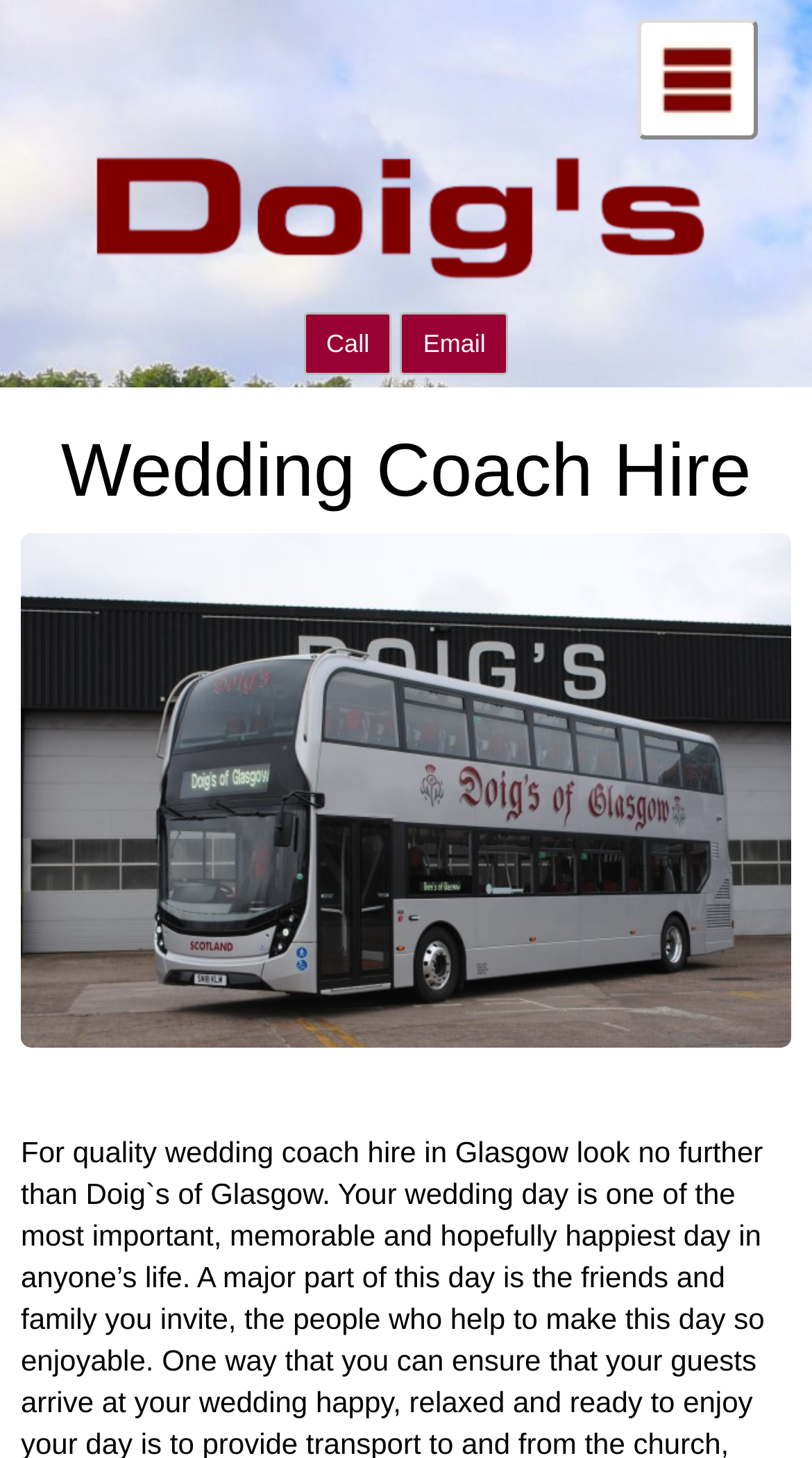Provide a one-word or one-phrase answer to the question:
What is the location of Doig's?

Glasgow, Scotland